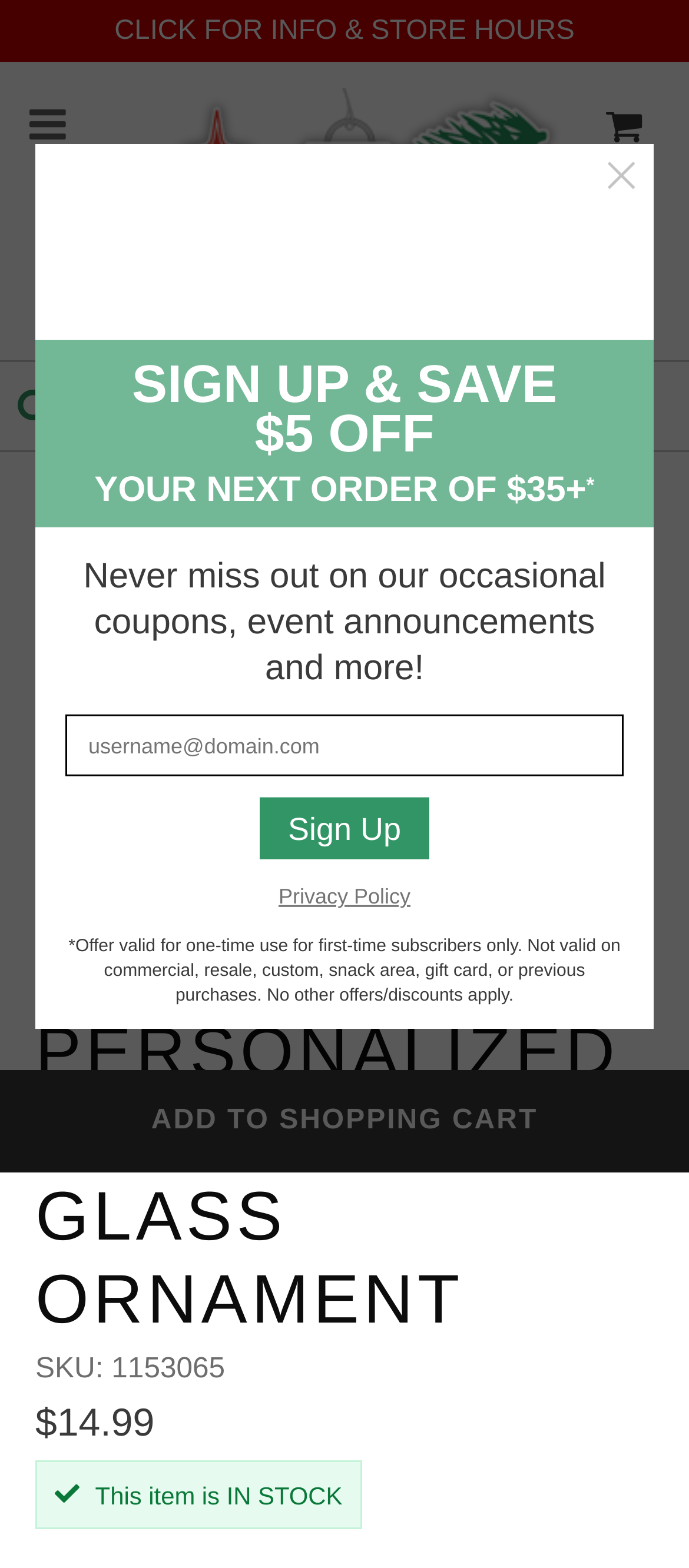Answer succinctly with a single word or phrase:
What is the call-to-action of the modal dialog?

Sign Up